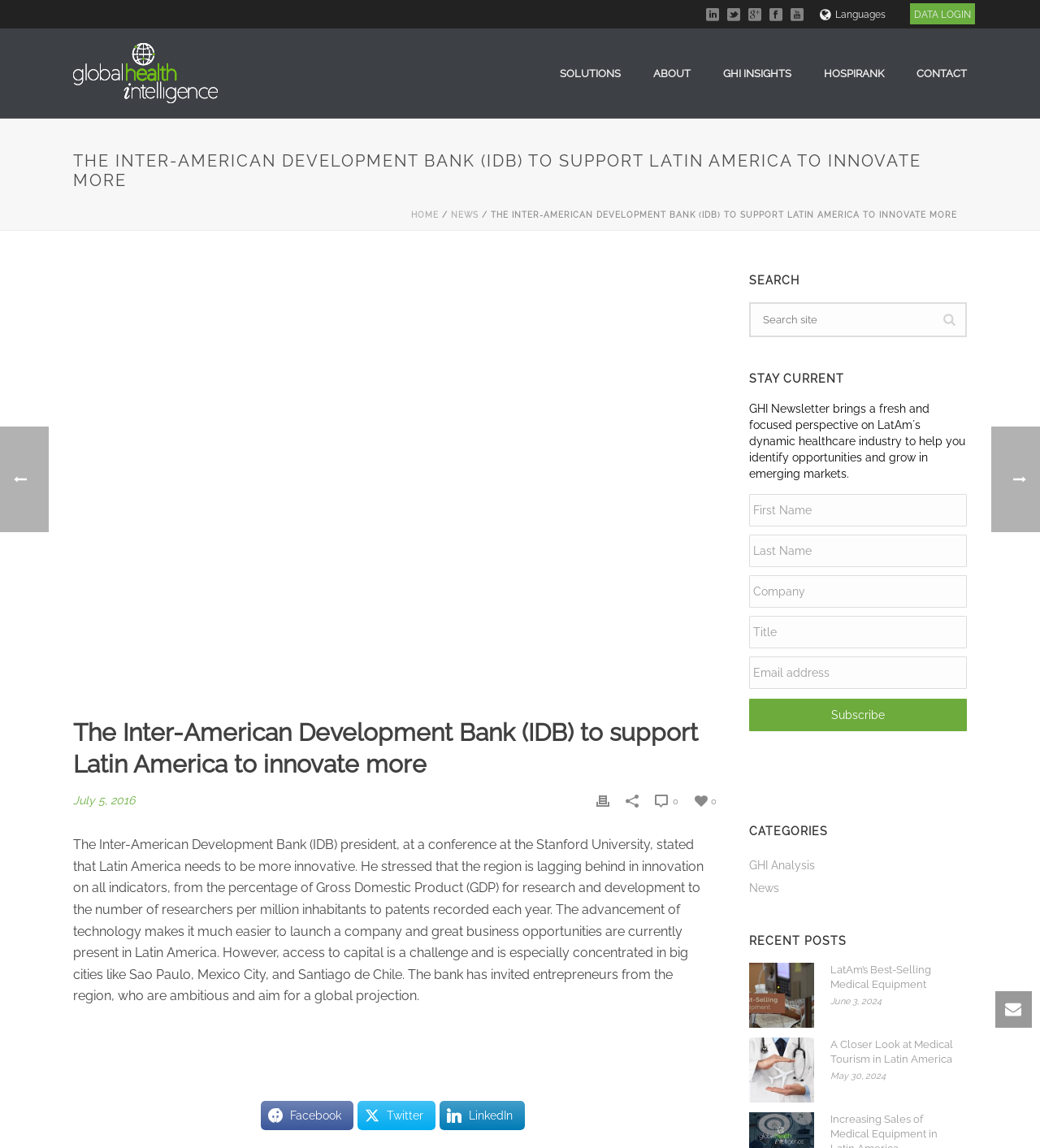What is the purpose of the 'Search site' textbox?
Please provide a single word or phrase based on the screenshot.

To search the website